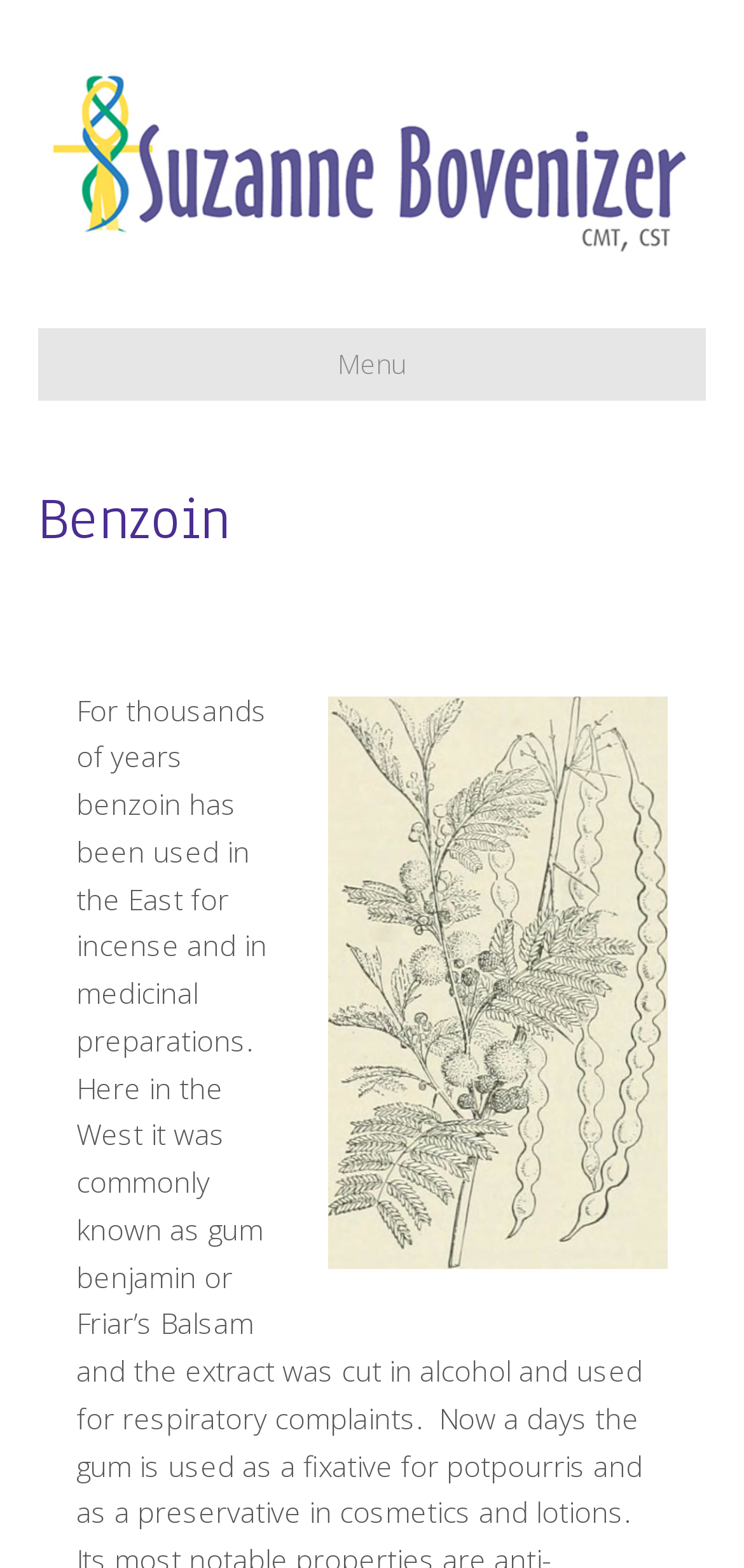Please provide a comprehensive response to the question based on the details in the image: What is the author's name?

The author's name is Suzanne Bovenizer, which is mentioned in the link and image at the top of the webpage.